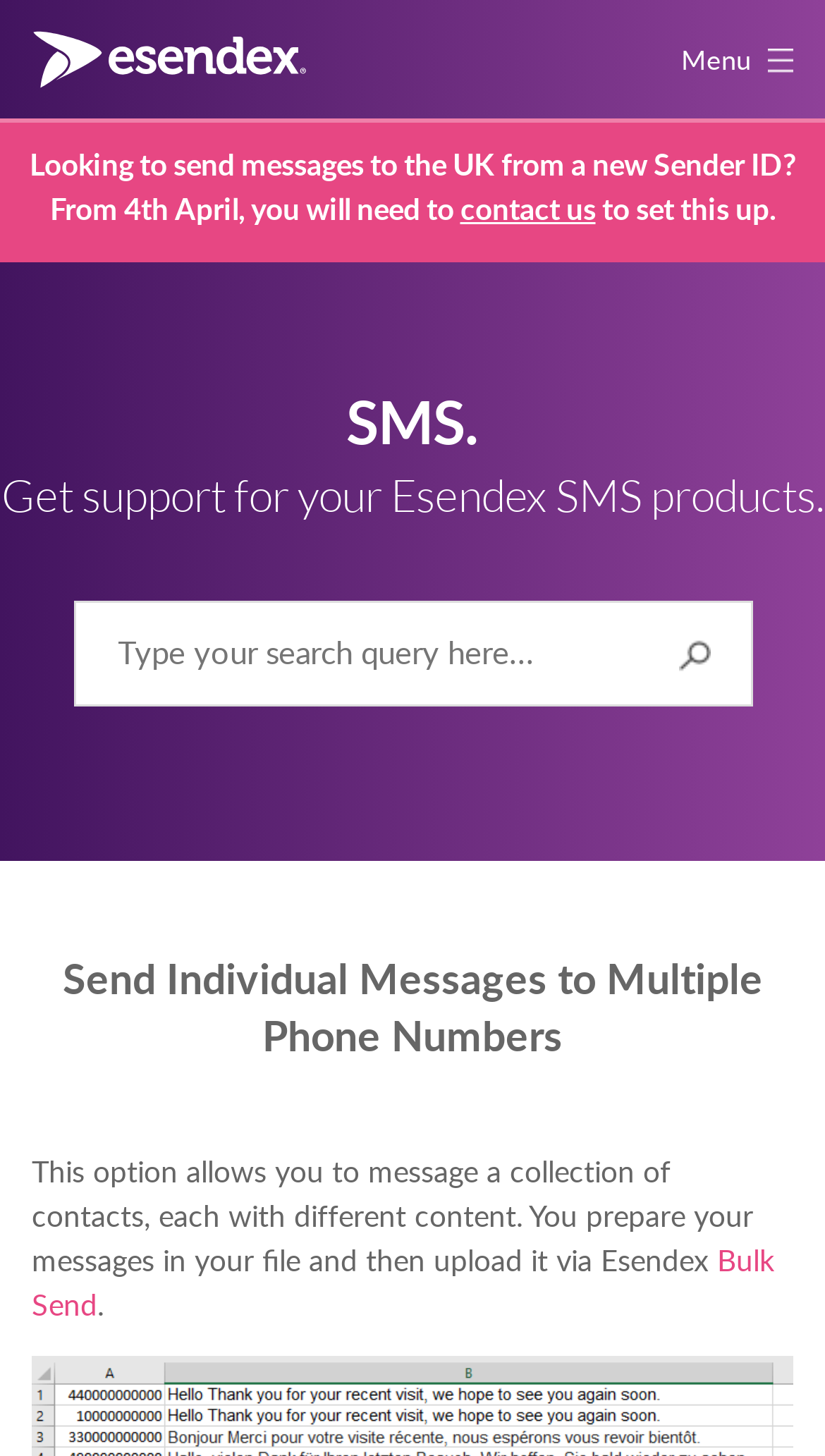Answer briefly with one word or phrase:
How do users prepare their messages?

In a file